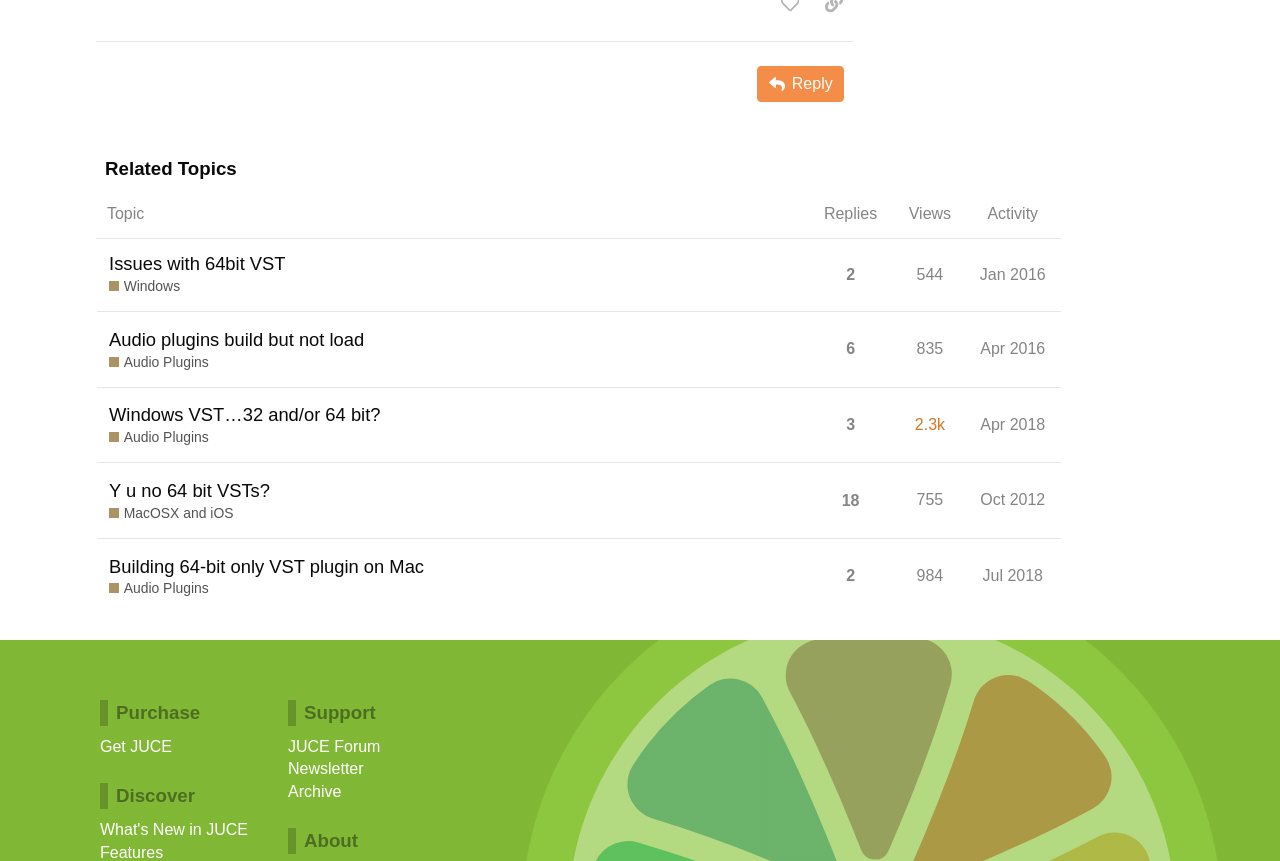Please provide a detailed answer to the question below based on the screenshot: 
How many replies does the topic 'Y u no 64 bit VSTs?' have?

The topic 'Y u no 64 bit VSTs?' is listed under the 'Related Topics' section, and its details include the number of replies, which is 18. This information is presented in a button that says 'This topic has 18 replies'.